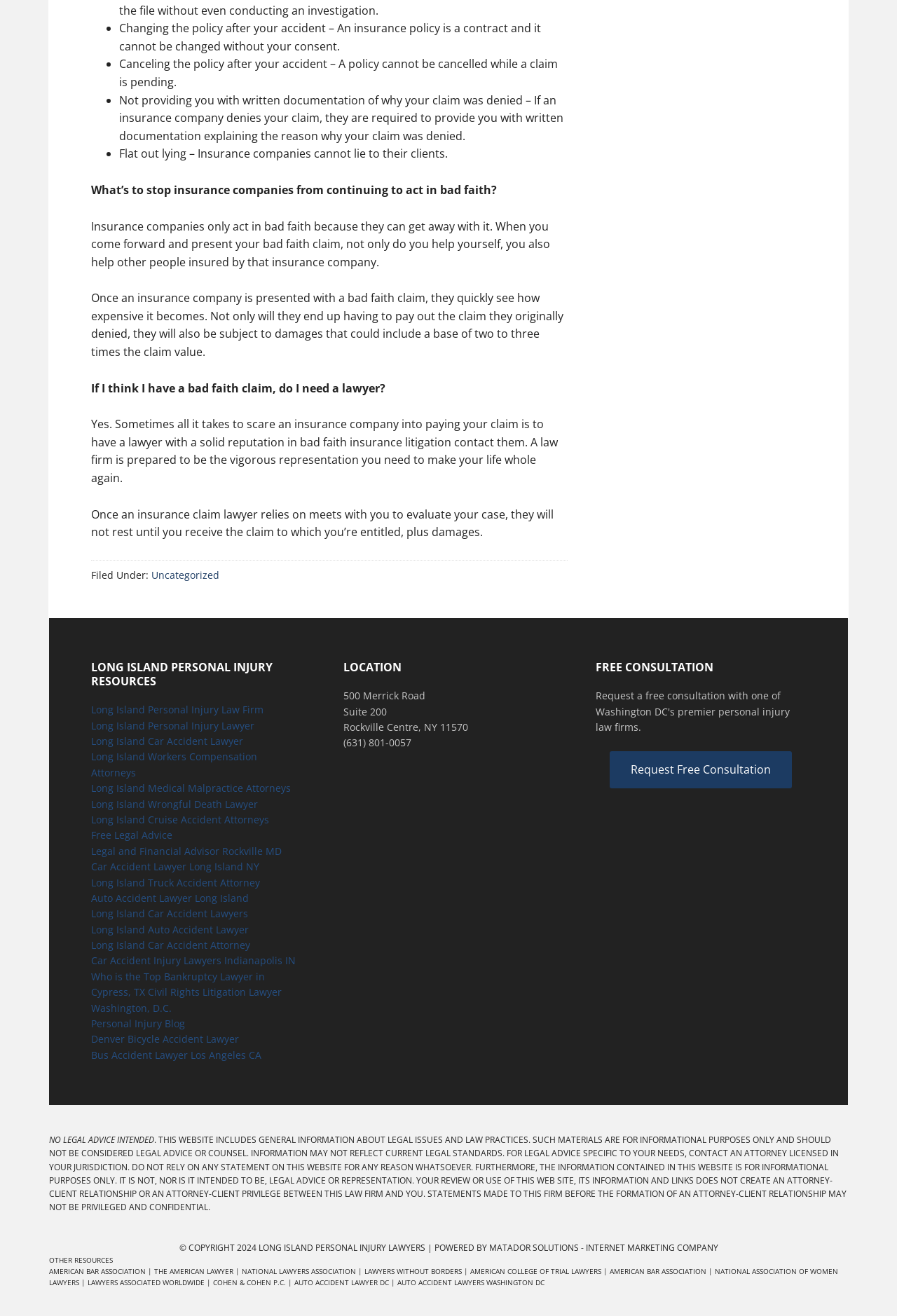Locate the bounding box coordinates of the element you need to click to accomplish the task described by this instruction: "View the featured story about Fauci’s Return To Capitol Hill".

None